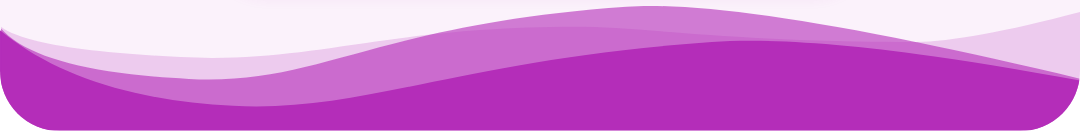Detail the scene shown in the image extensively.

The image features a vibrant and abstract design characterized by flowing waves of color. The predominant hues include deep purples and soft pinks, creating a visually striking and dynamic background. This artistic representation evokes a sense of creativity and energy, making it suitable for contexts related to health, wellness, or transformative journeys. The design reflects a harmonious blend of colors, suggesting themes of balance and connection, which aligns with the focus on gut-brain health and mental wellness championed by Dr. Christine Sauer, a medical doctor and naturopath. This background could effectively complement promotional materials or online content aimed at encouraging individuals to explore their health through the insights and expertise of Dr. Sauer.